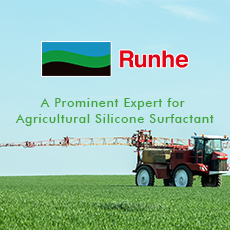What is the theme emphasized by the vibrant green field?
Please provide a single word or phrase as your answer based on the image.

Agricultural theme